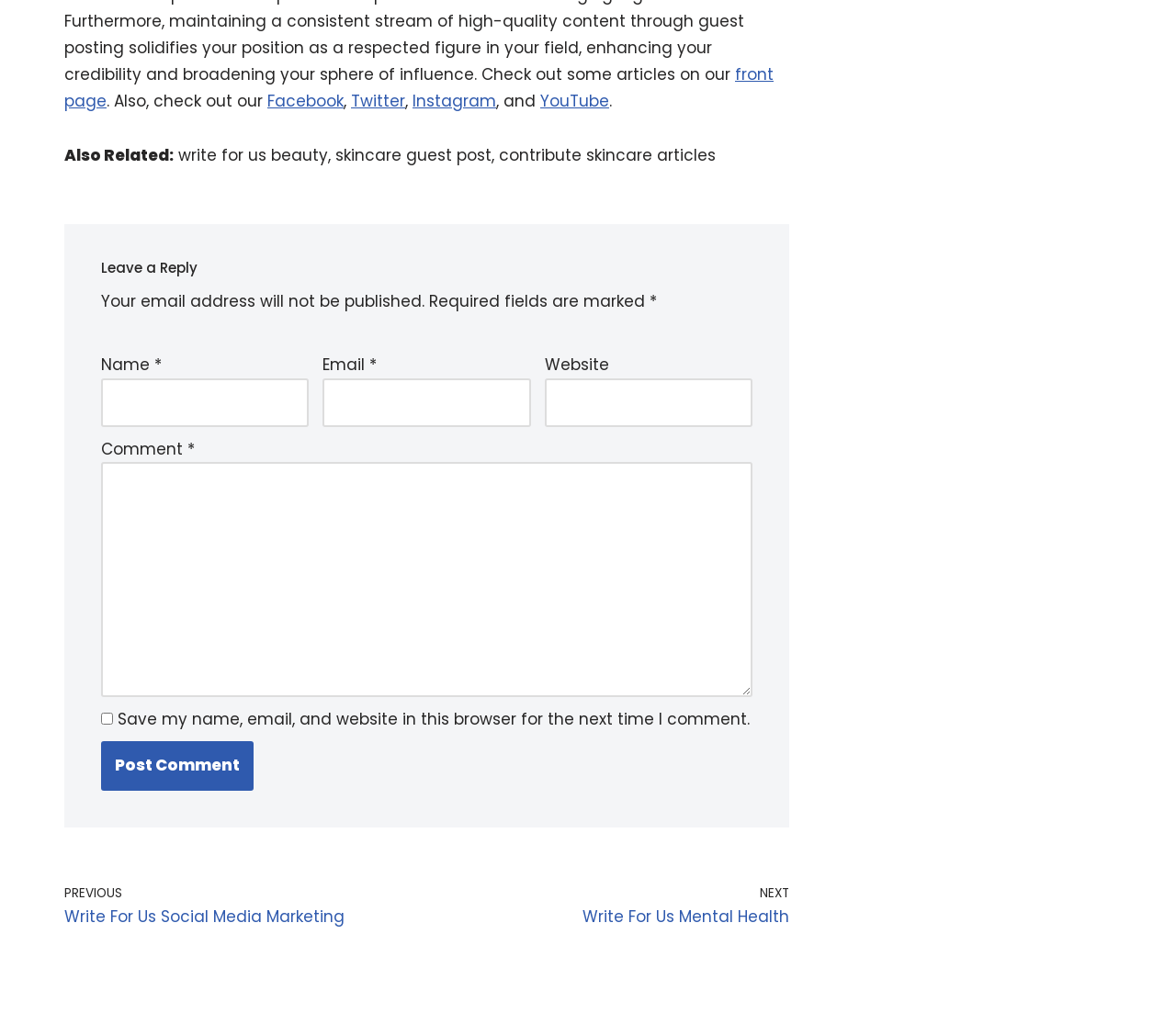Please answer the following question using a single word or phrase: 
What social media platforms are mentioned?

Facebook, Twitter, Instagram, YouTube